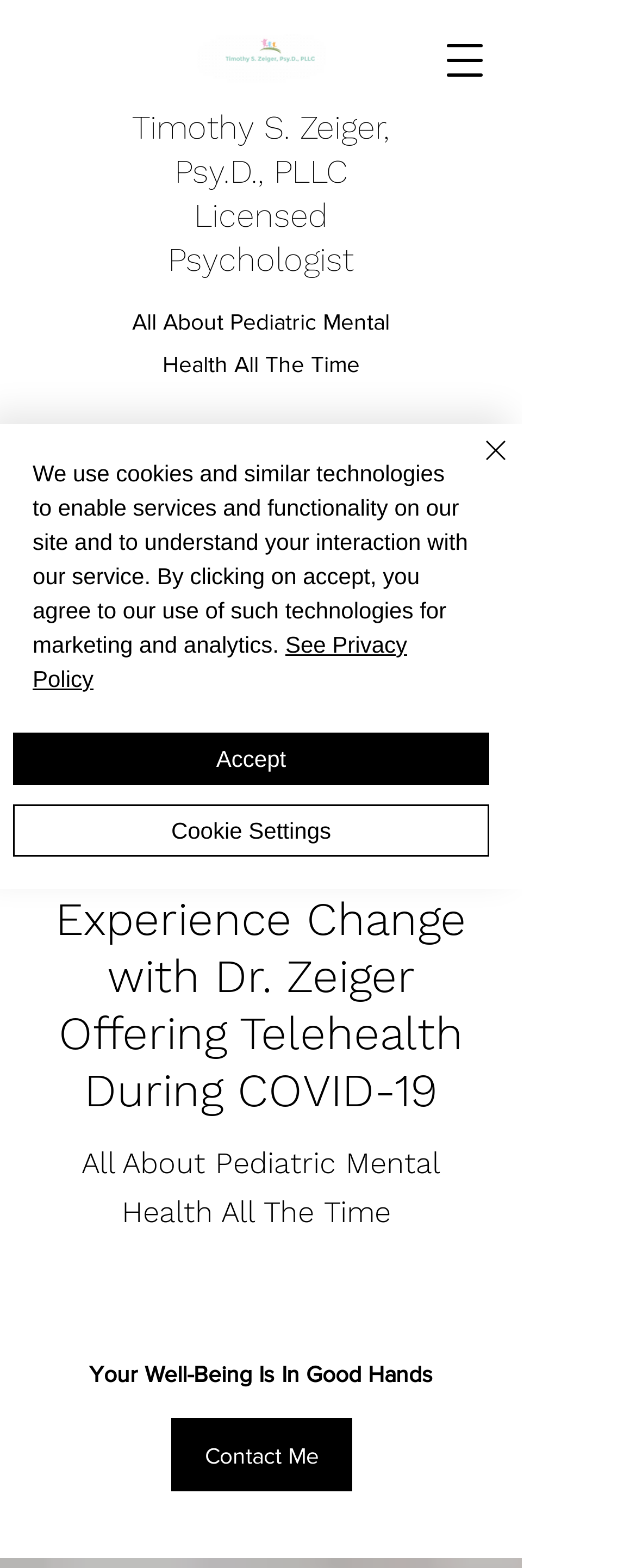What is the topic of the webpage?
Refer to the image and provide a detailed answer to the question.

I inferred the topic by analyzing the static text elements 'All About Pediatric Mental Health All The Time' and 'Pediatric Psychology' which are prominently displayed on the webpage, suggesting that the webpage is about pediatric mental health.